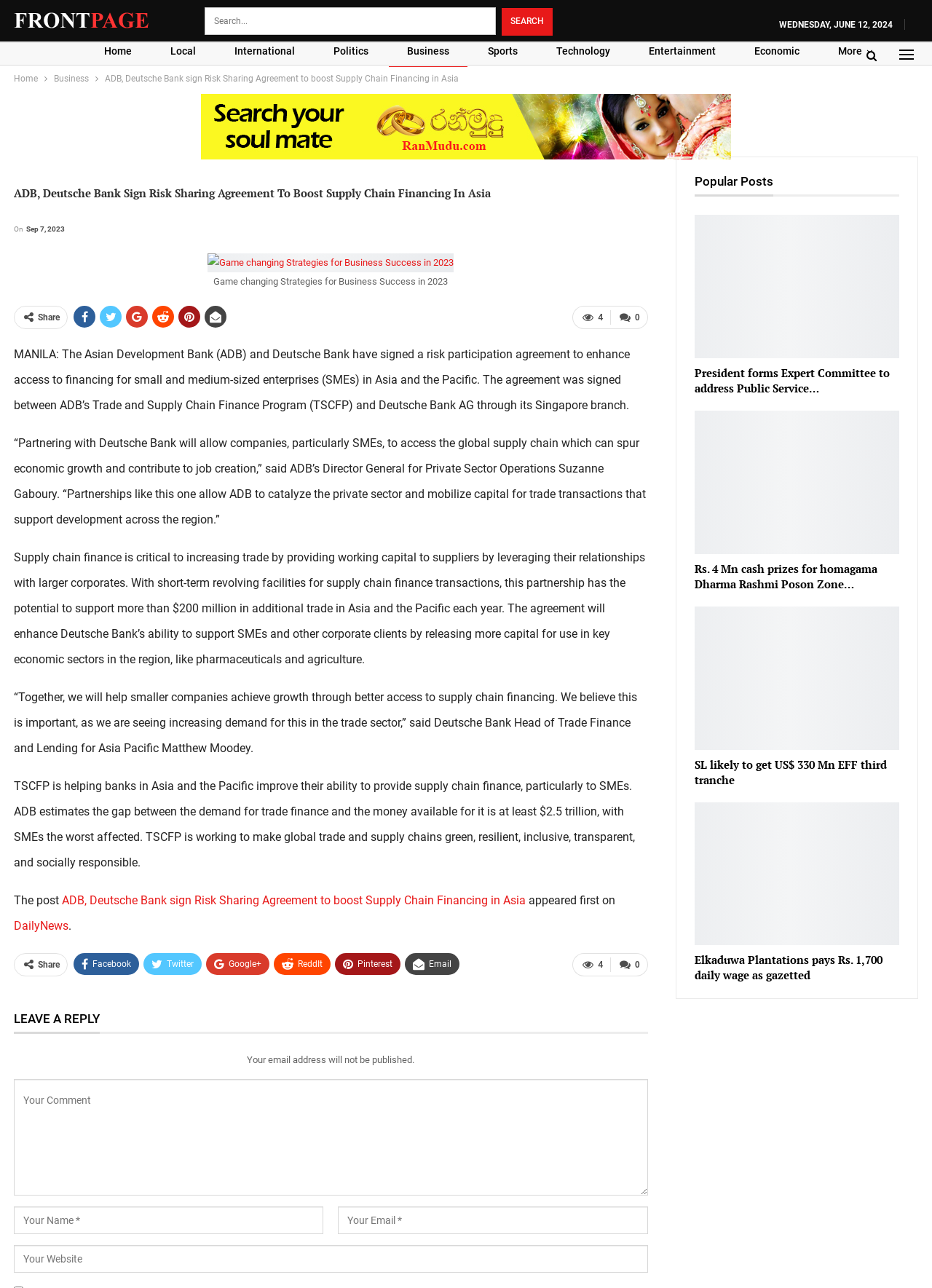What is the purpose of the risk participation agreement?
Refer to the screenshot and deliver a thorough answer to the question presented.

I found the purpose of the agreement by reading the article, which states that 'The agreement was signed to enhance access to financing for small and medium-sized enterprises (SMEs) in Asia and the Pacific'.